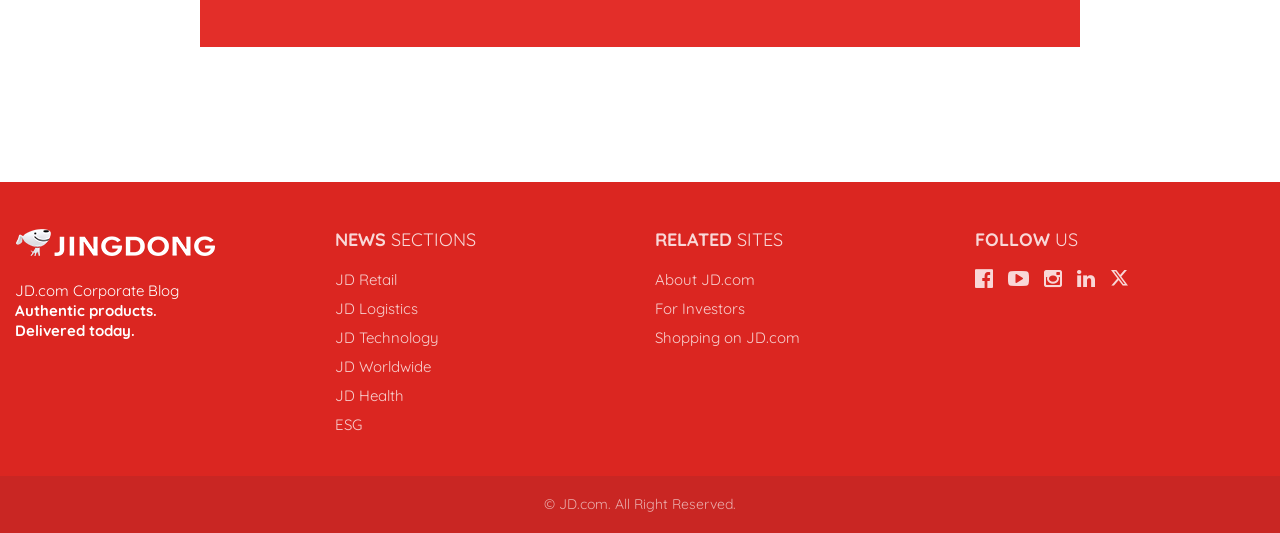Please identify the bounding box coordinates of the area I need to click to accomplish the following instruction: "Visit About JD.com".

[0.512, 0.507, 0.59, 0.542]